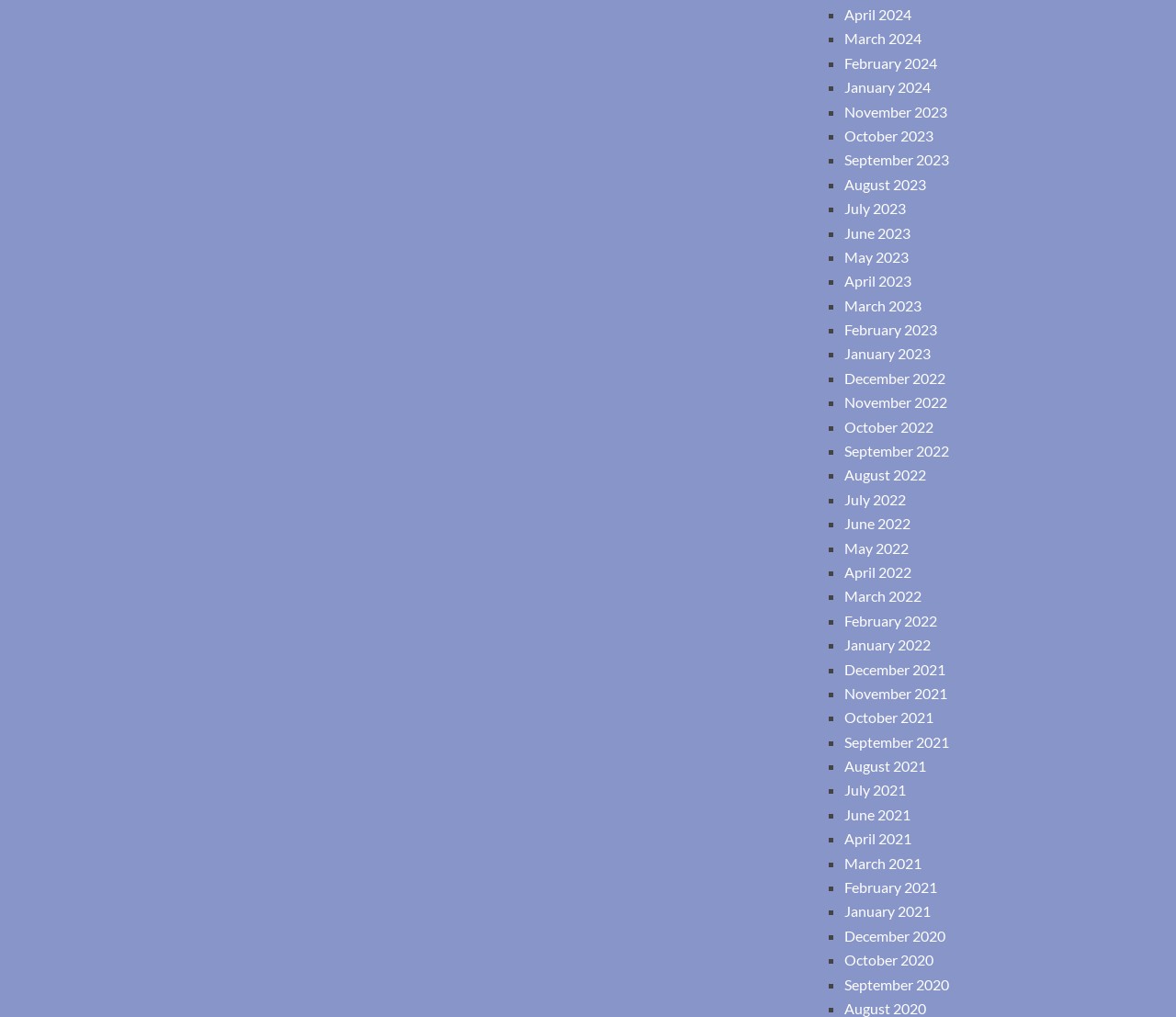What are the links on the webpage?
Using the visual information, respond with a single word or phrase.

Month and year links